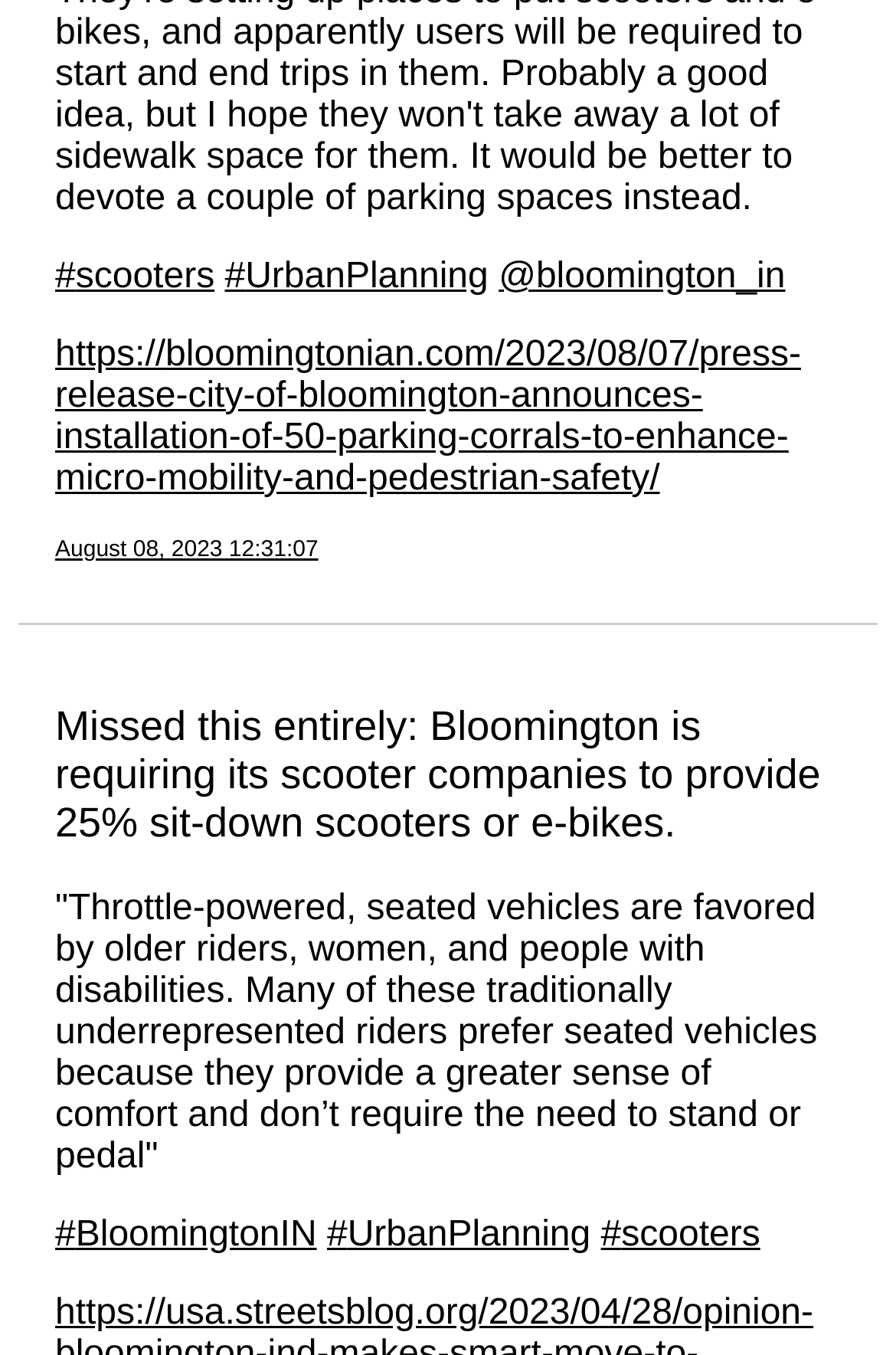Please identify the bounding box coordinates of the element I need to click to follow this instruction: "Check the date of the news article".

[0.062, 0.397, 0.355, 0.415]